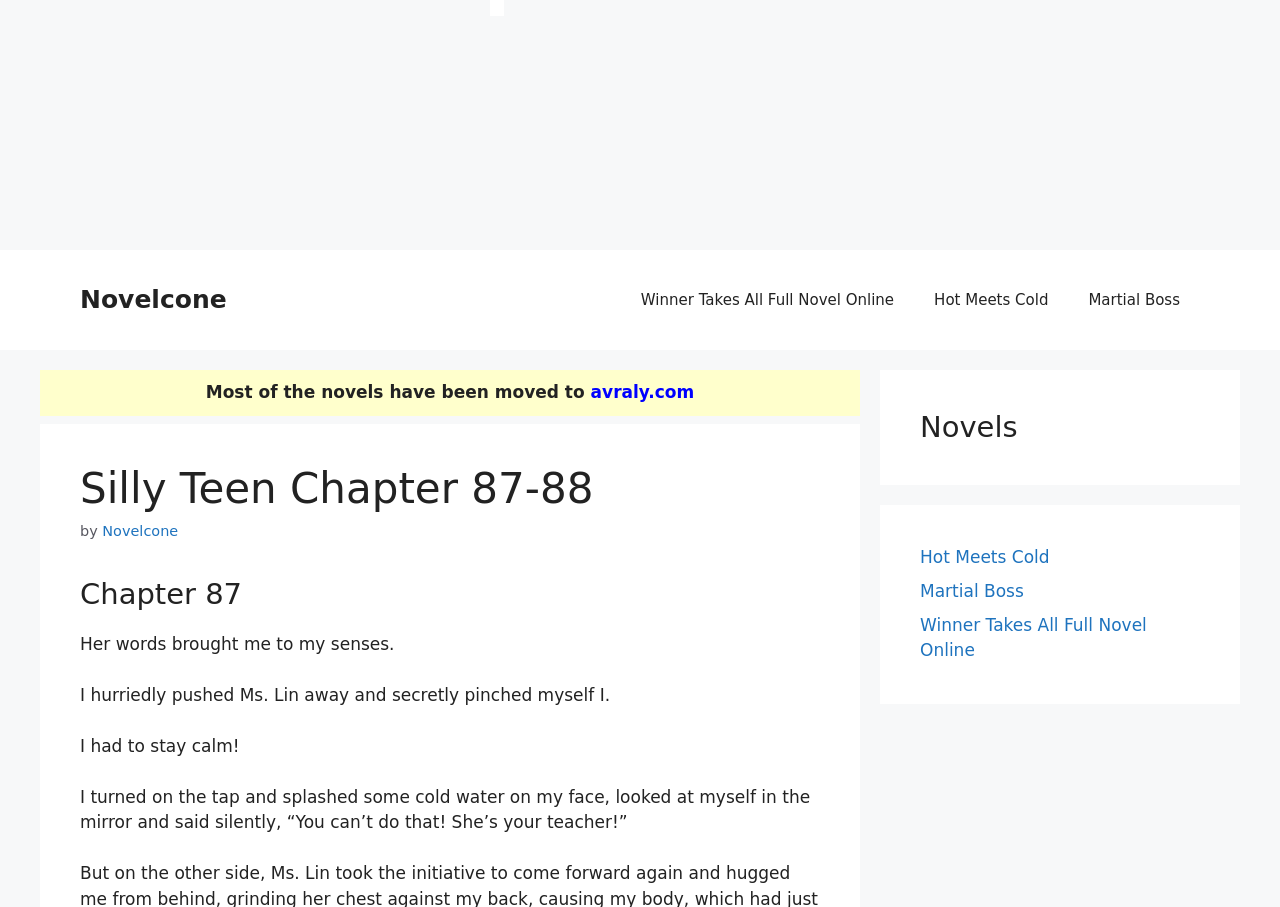Identify the bounding box coordinates of the specific part of the webpage to click to complete this instruction: "Check out Hot Meets Cold".

[0.719, 0.603, 0.82, 0.625]